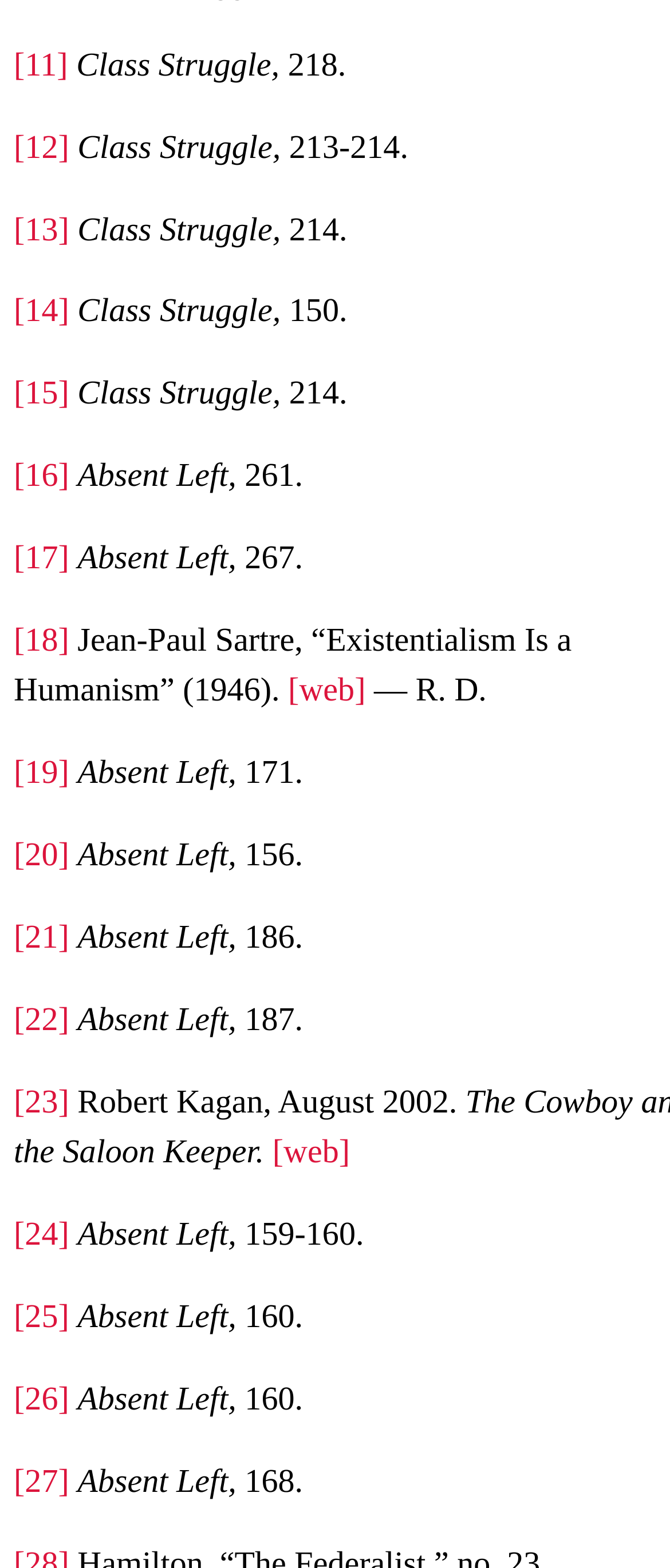Using the description "[14]", locate and provide the bounding box of the UI element.

[0.021, 0.188, 0.103, 0.211]